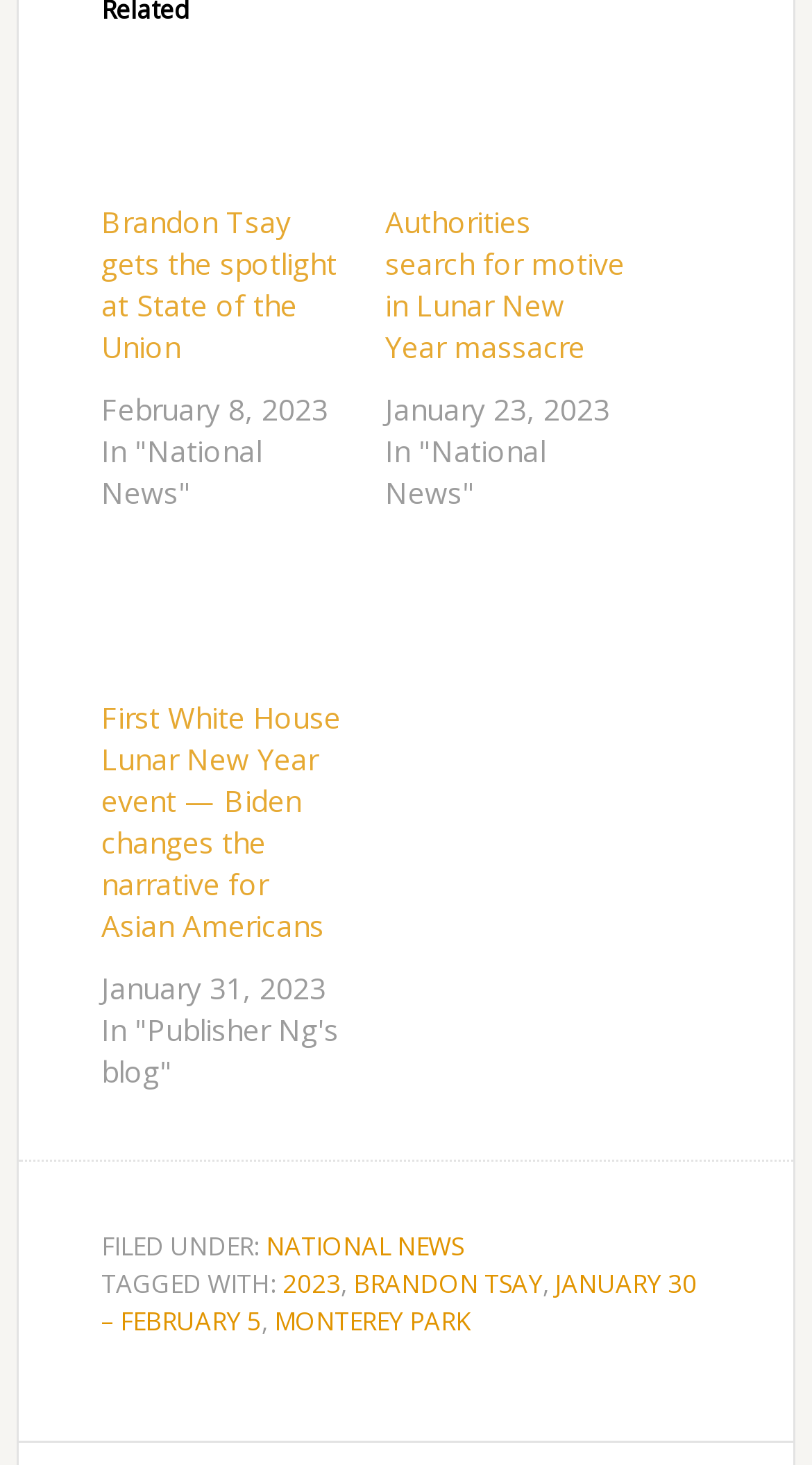What is the tag associated with the news article 'Brandon Tsay gets the spotlight at State of the Union'?
Look at the image and respond with a single word or a short phrase.

BRANDON TSAY